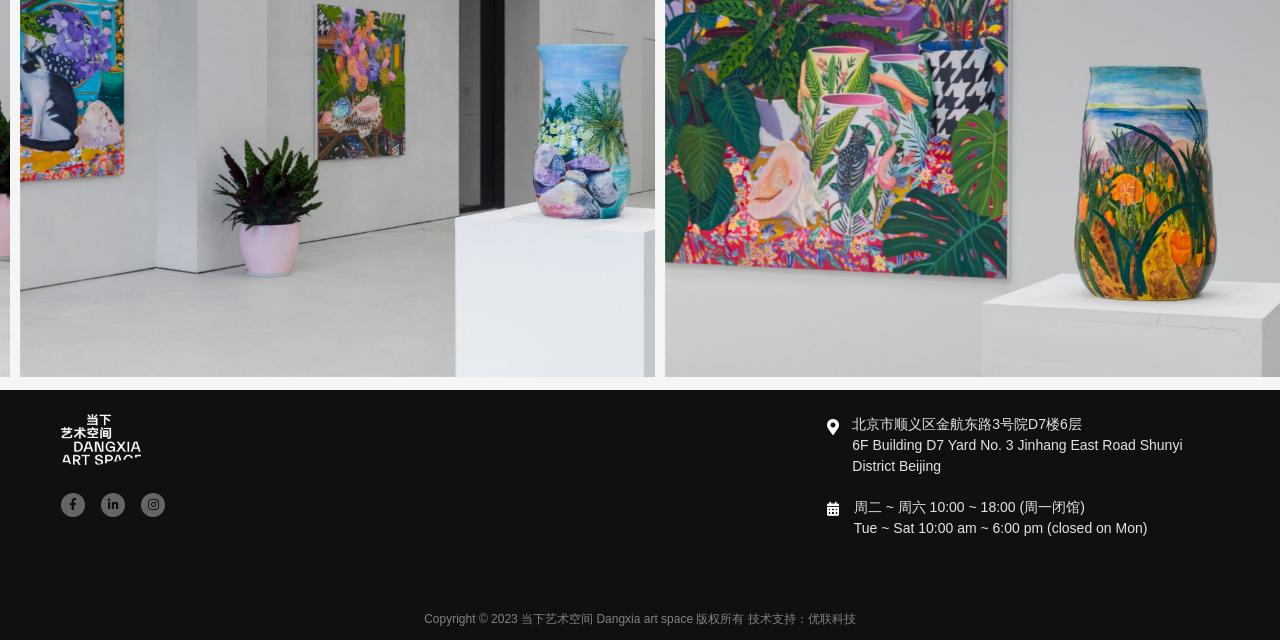What are the opening hours on weekdays?
Please ensure your answer is as detailed and informative as possible.

I found the opening hours on weekdays by looking at the StaticText element with the bounding box coordinates [0.667, 0.779, 0.848, 0.804] which contains the text '周二 ~ 周六 10:00 ~ 18:00 (周一闭馆)'. Since 周二 ~ 周六 means Tuesday to Saturday, I inferred that the opening hours on weekdays are 10:00 ~ 18:00.